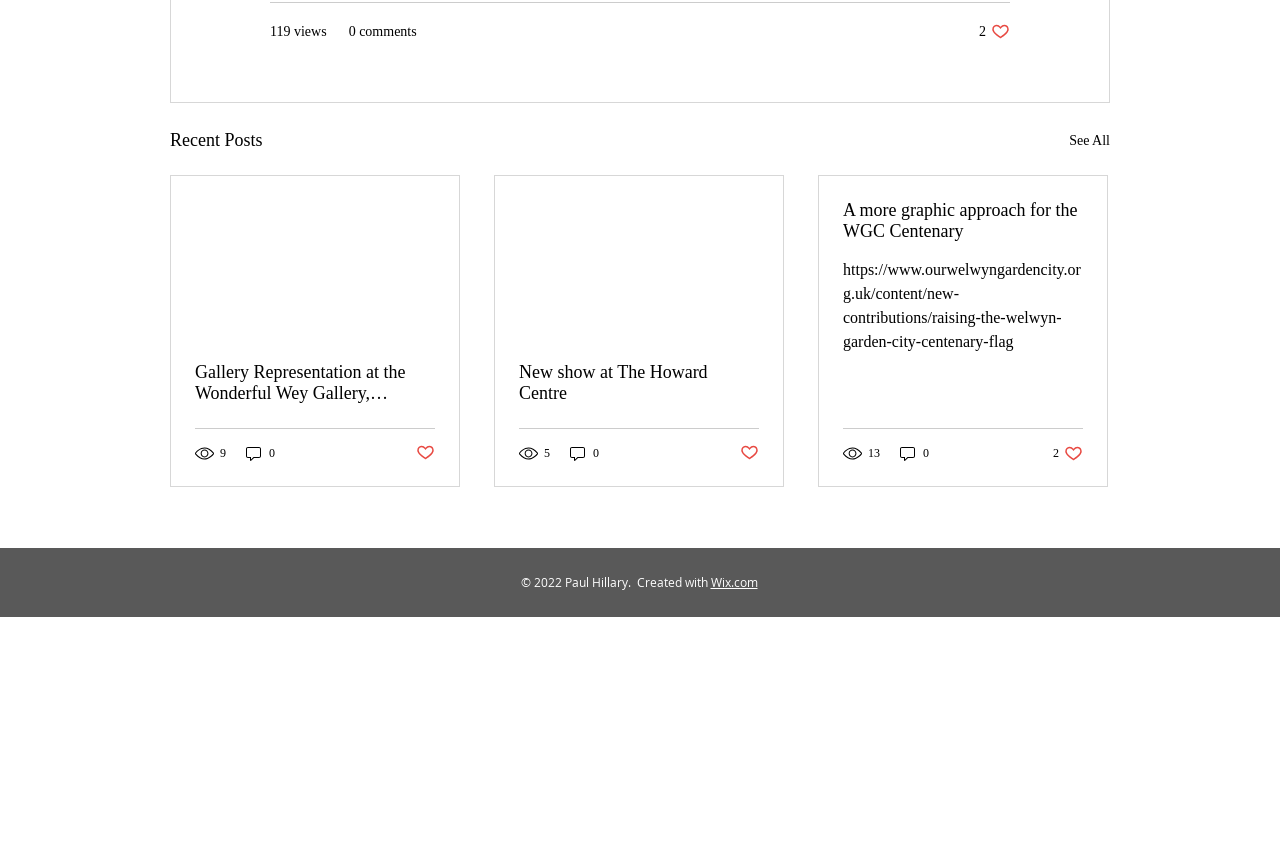Respond to the following query with just one word or a short phrase: 
How many likes does the third post have?

2